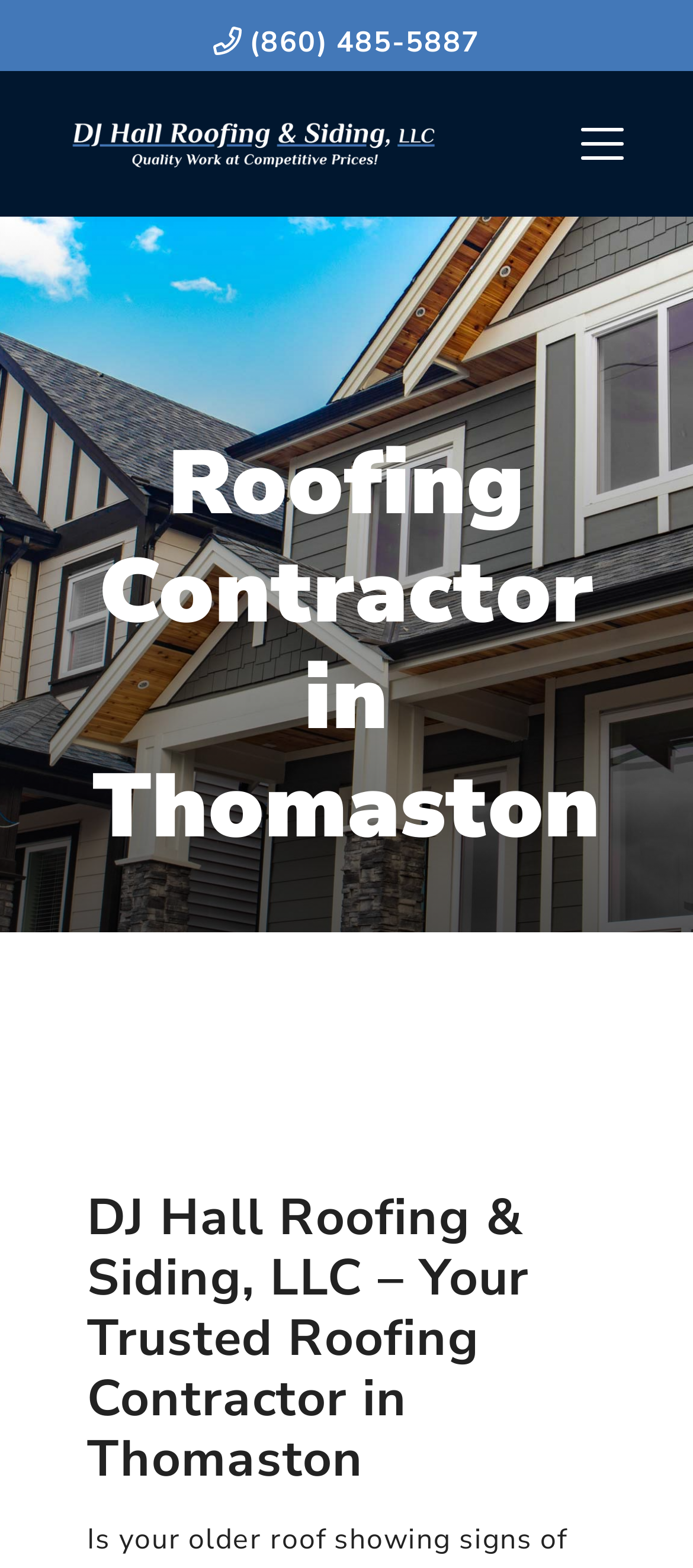Using the element description: "(860) 485-5887", determine the bounding box coordinates for the specified UI element. The coordinates should be four float numbers between 0 and 1, [left, top, right, bottom].

[0.307, 0.015, 0.693, 0.04]